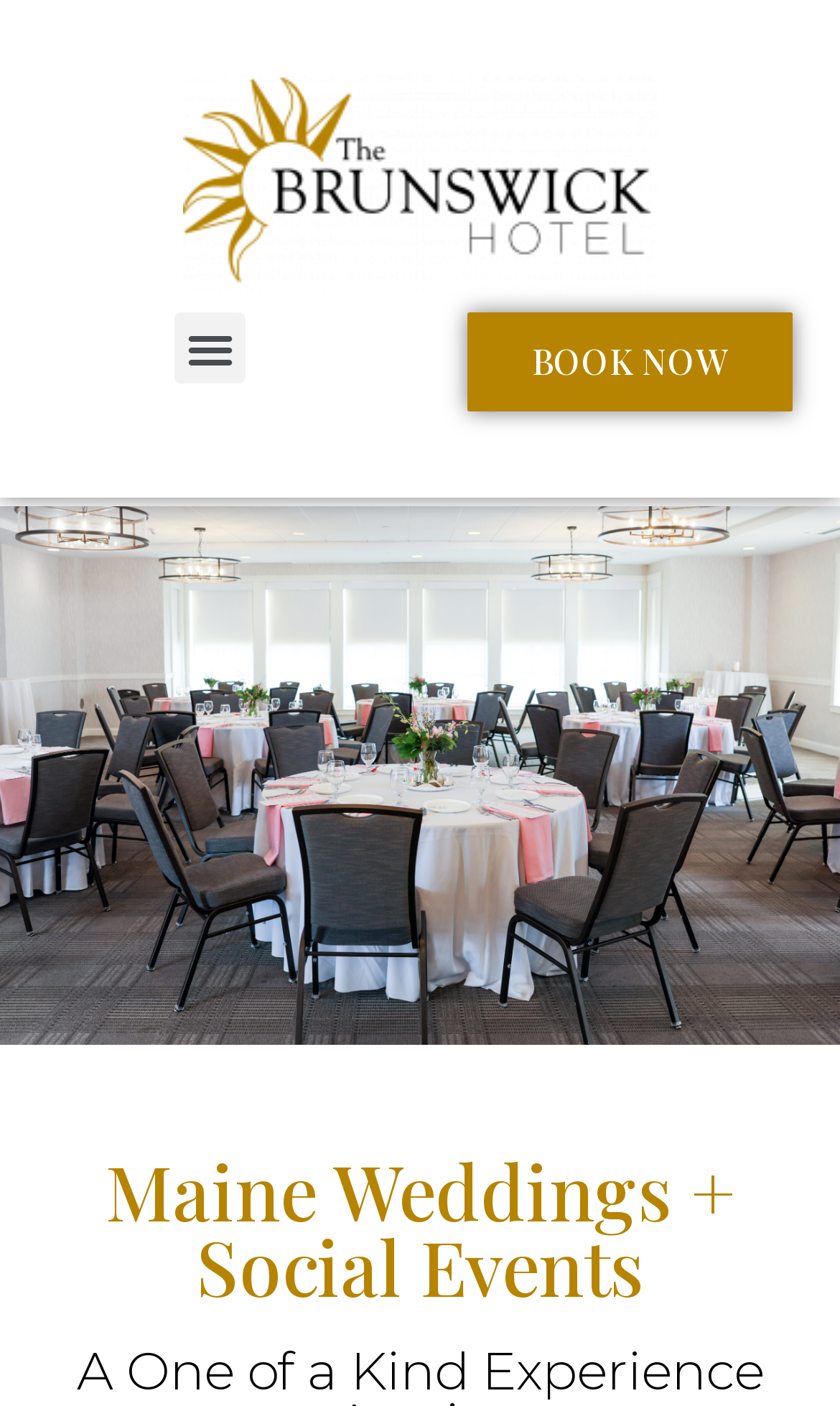Extract the bounding box for the UI element that matches this description: "Menu".

[0.208, 0.222, 0.292, 0.273]